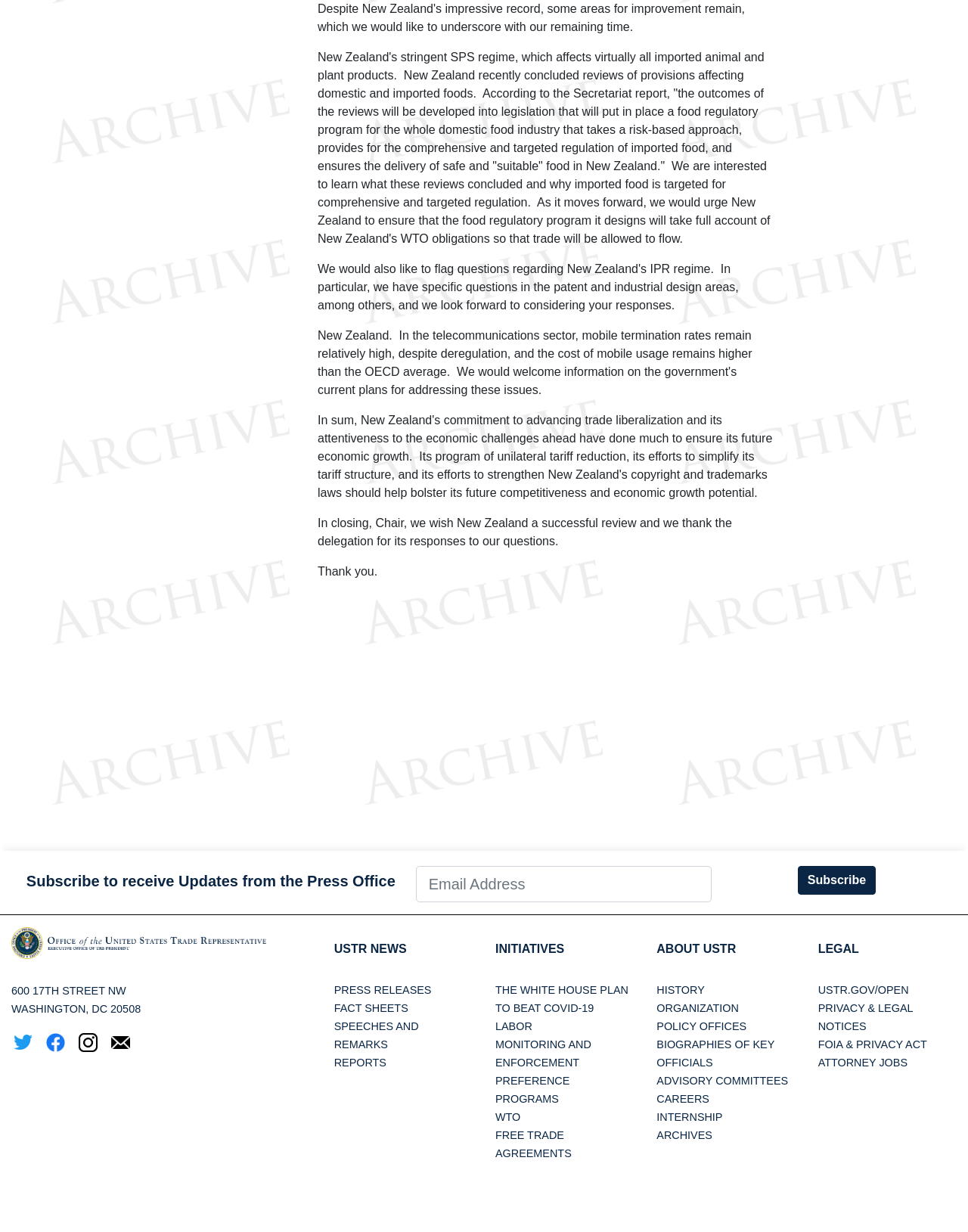What is the address of the United States Trade Representative?
Using the visual information, respond with a single word or phrase.

600 17TH STREET NW, WASHINGTON, DC 20508